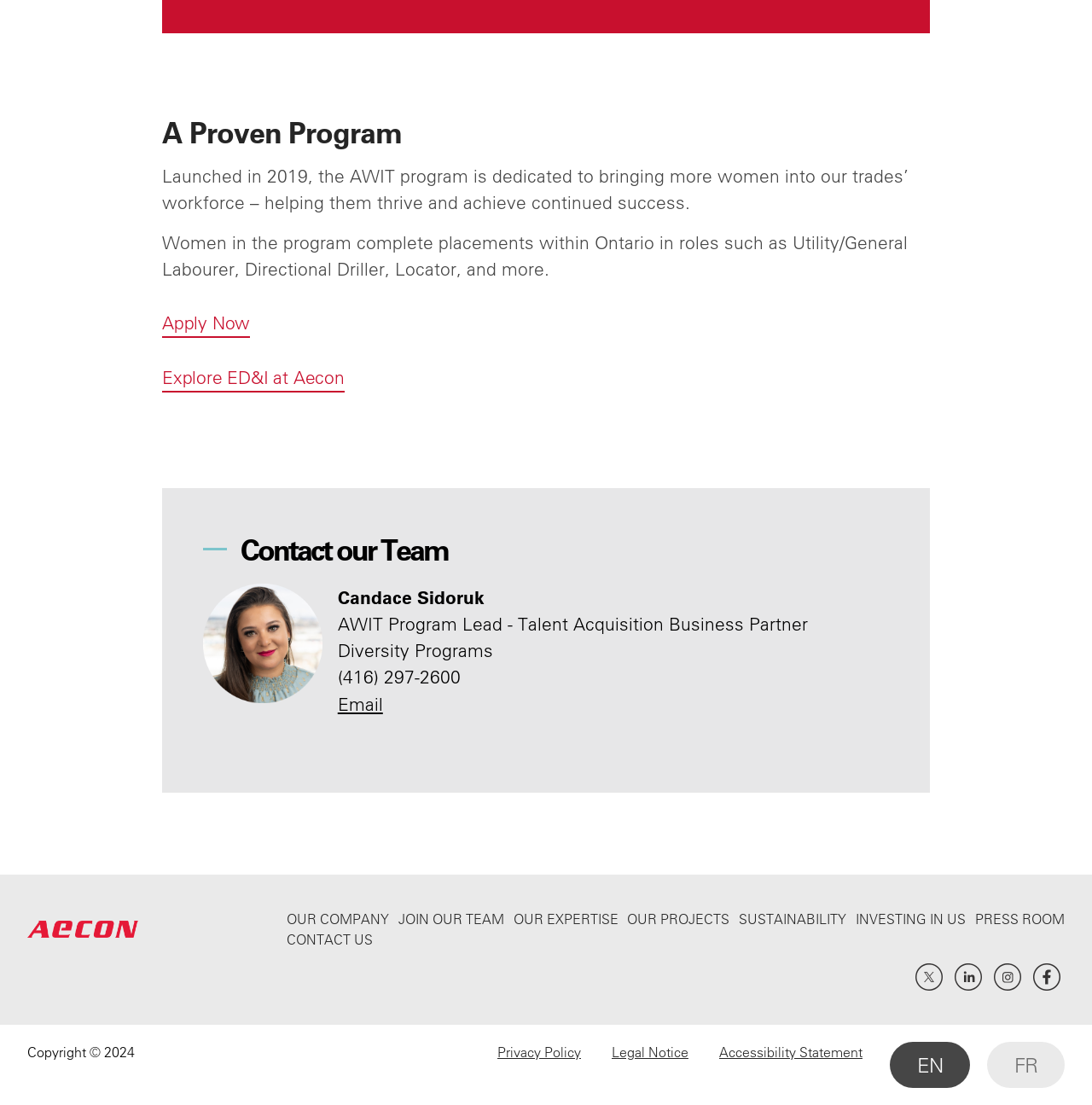Show the bounding box coordinates of the element that should be clicked to complete the task: "Visit Aecon's homepage".

[0.025, 0.827, 0.127, 0.854]